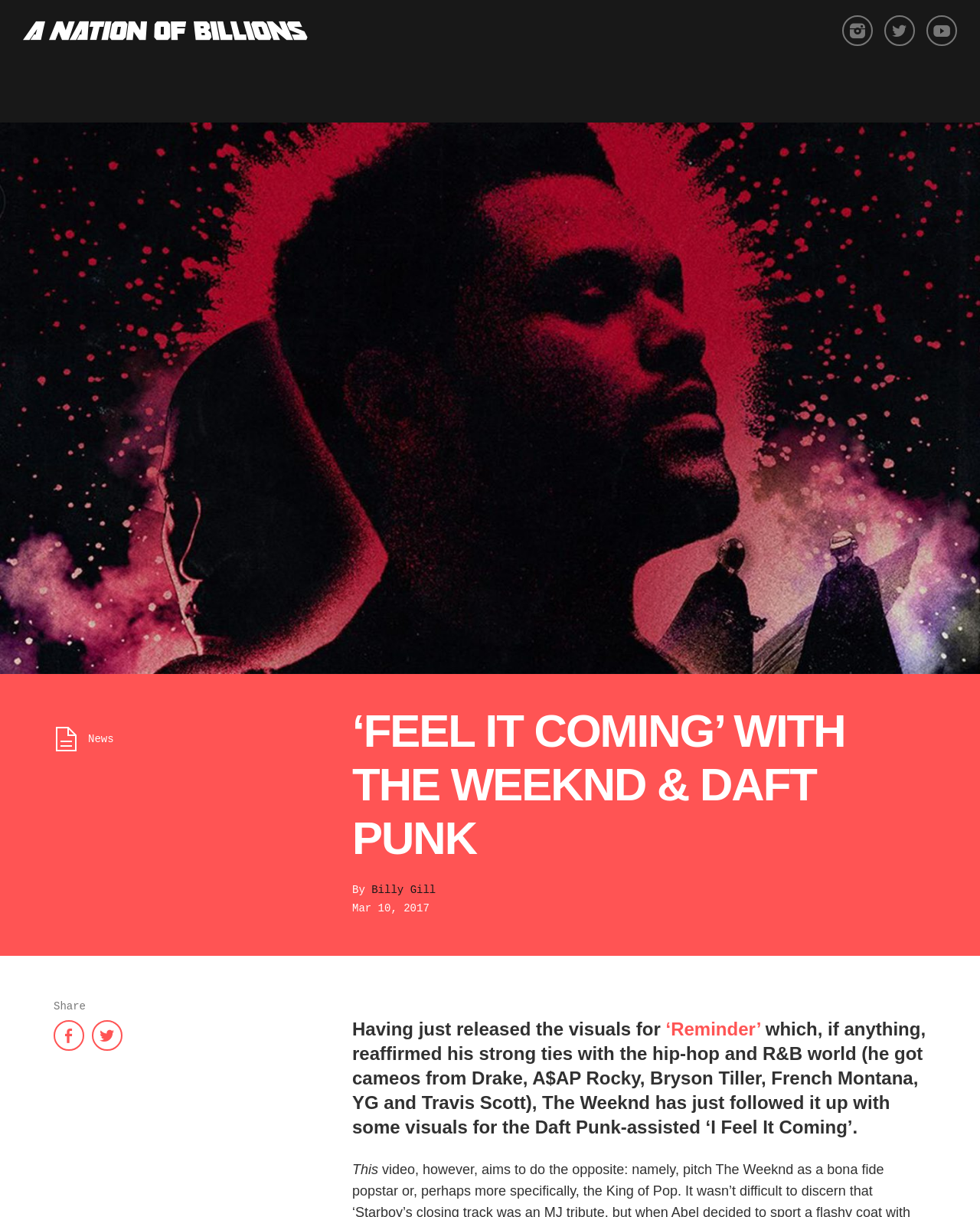Could you please study the image and provide a detailed answer to the question:
What is the name of the song mentioned in the article?

The article mentions 'Reminder' as a song by The Weeknd, which has recently released its visuals. This information can be found in the article's body text.